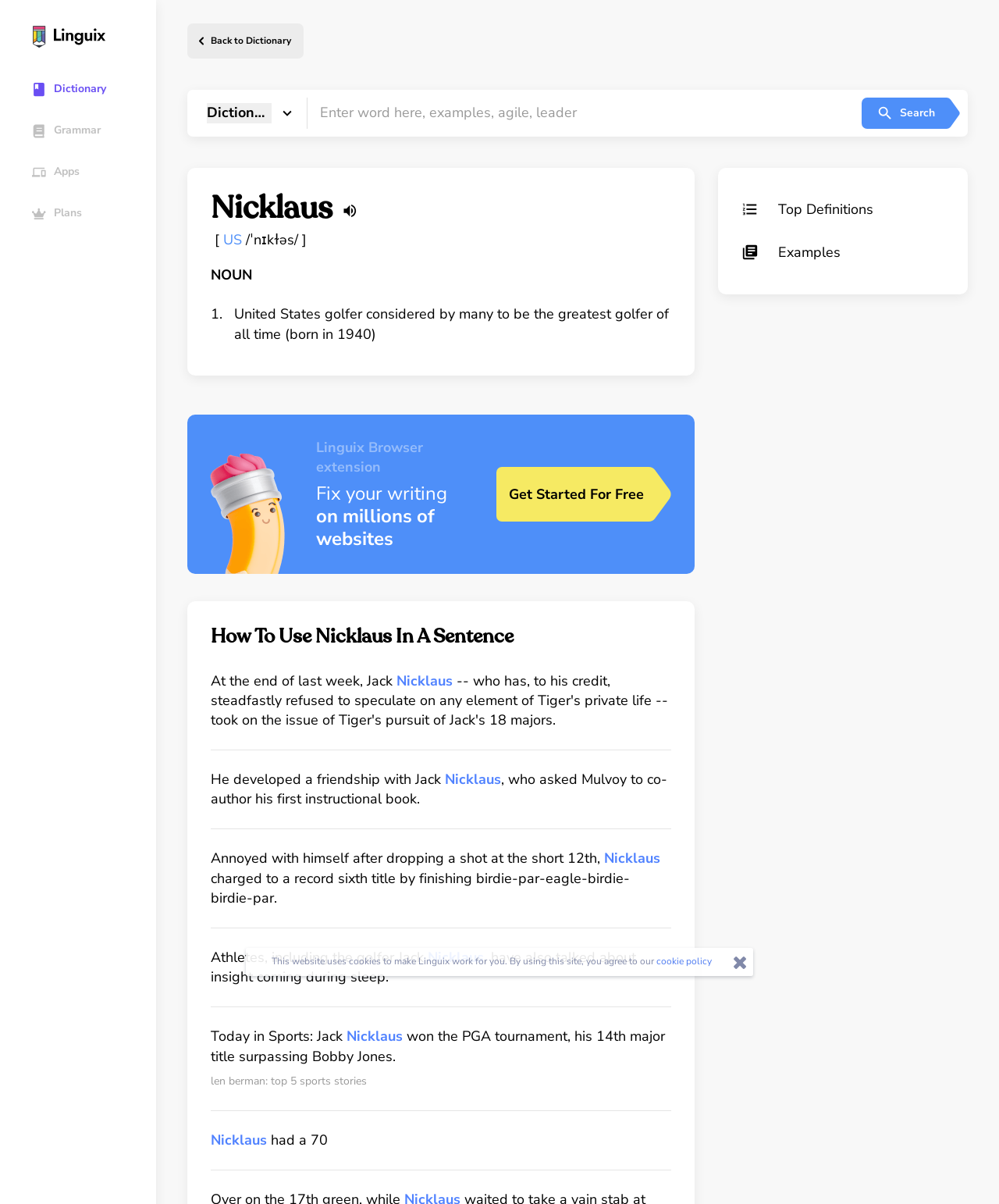How many usage examples are provided for Nicklaus?
Using the information from the image, answer the question thoroughly.

The webpage provides five usage examples for the word 'Nicklaus'. These examples are shown as sentences that demonstrate how the word can be used in different contexts.